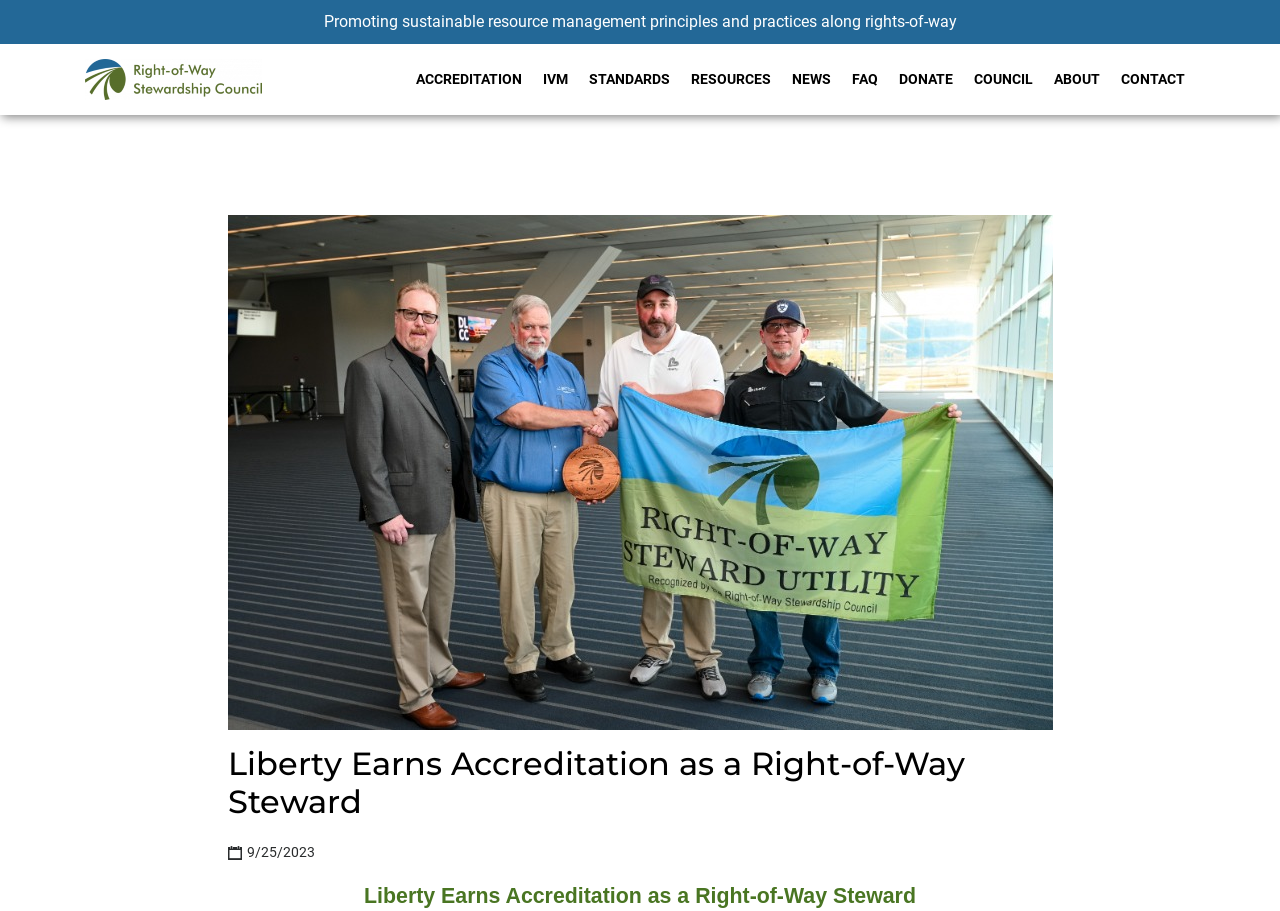Pinpoint the bounding box coordinates for the area that should be clicked to perform the following instruction: "Check the date of the news".

[0.178, 0.926, 0.246, 0.944]